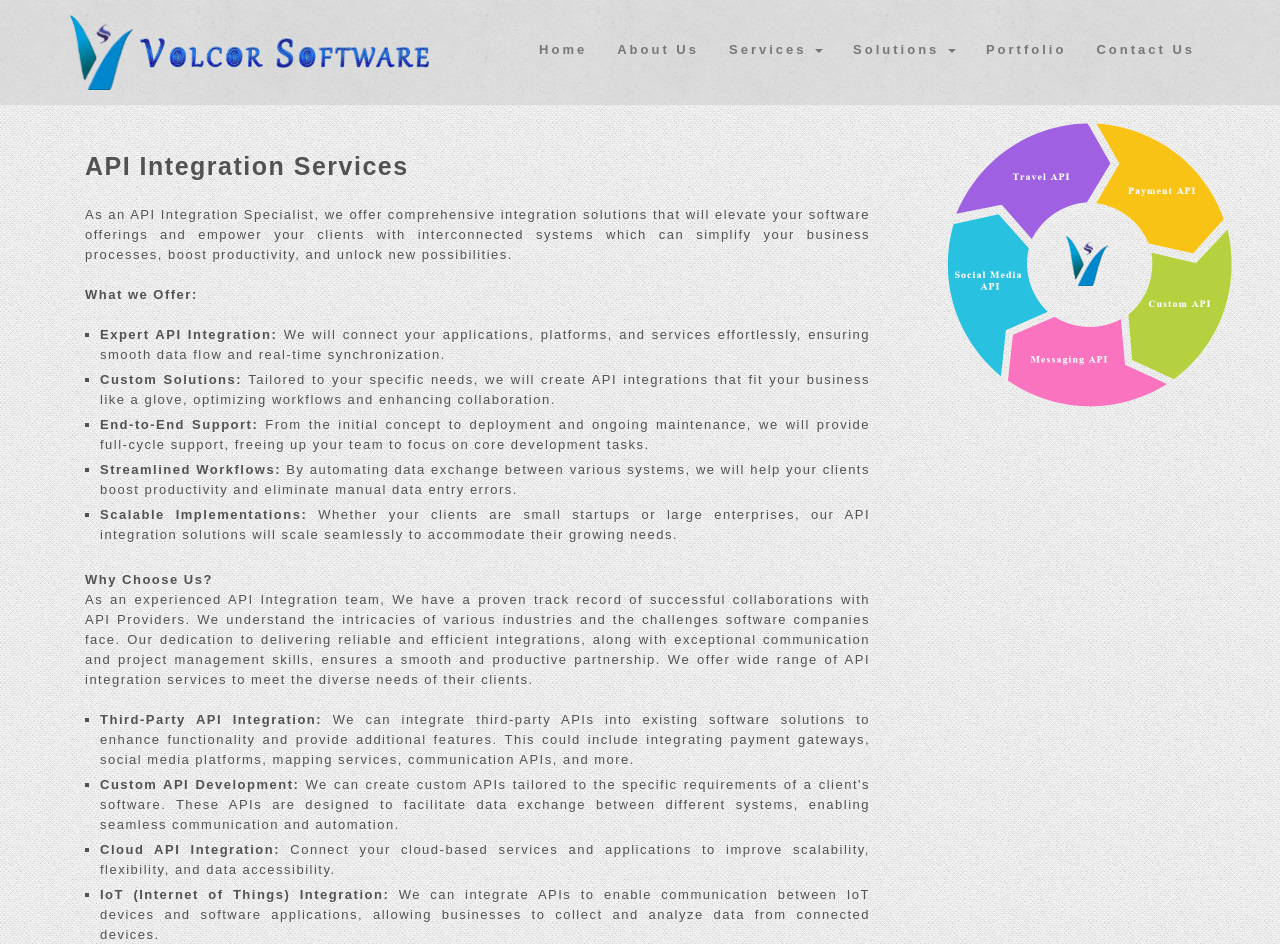What is the main service offered by the company?
Answer the question with a single word or phrase derived from the image.

API Integration Services